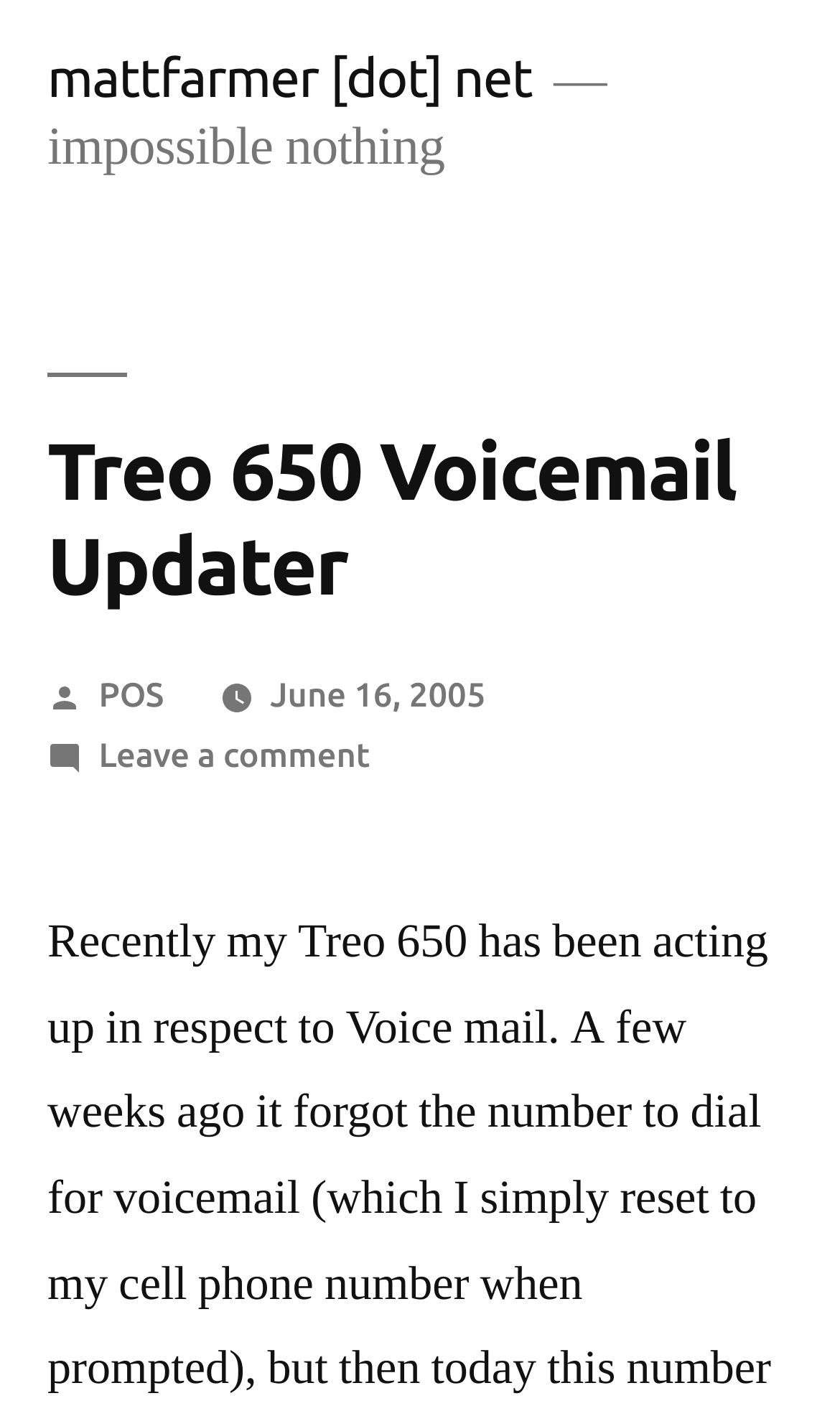Find the bounding box of the UI element described as: "June 16, 2005". The bounding box coordinates should be given as four float values between 0 and 1, i.e., [left, top, right, bottom].

[0.322, 0.478, 0.578, 0.505]